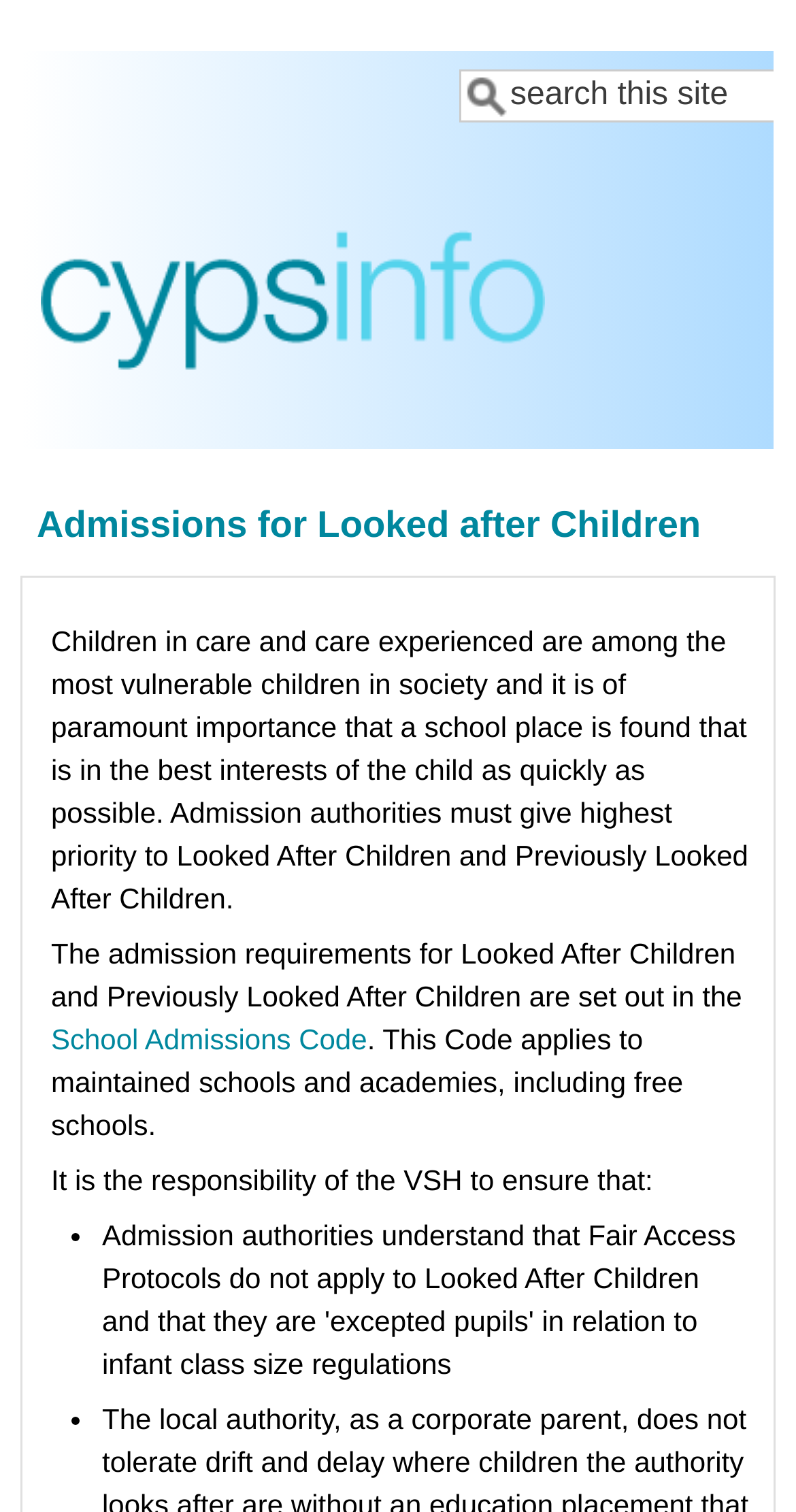Please identify the primary heading on the webpage and return its text.

Admissions for Looked after Children